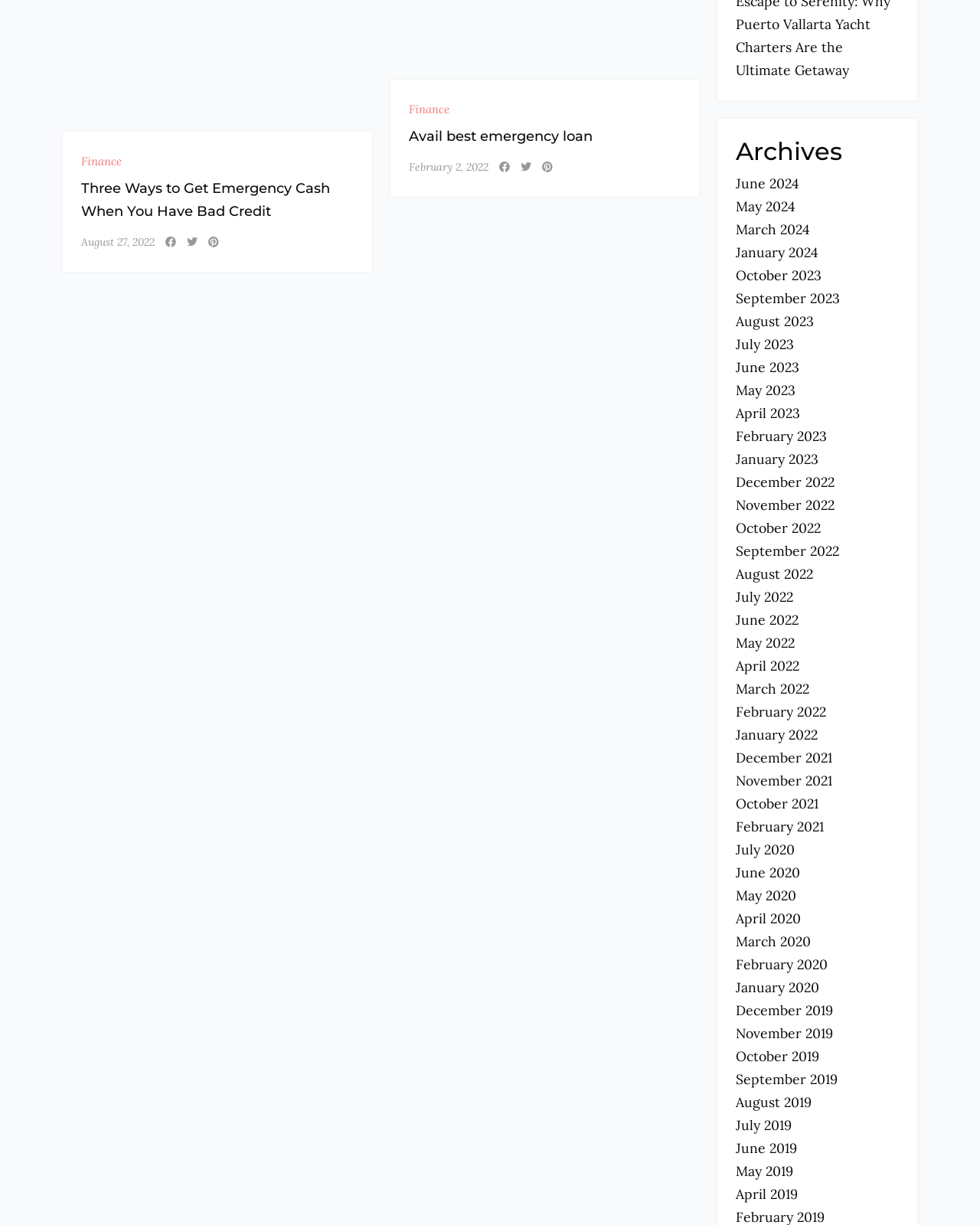What is the category of the webpage?
Make sure to answer the question with a detailed and comprehensive explanation.

I noticed that there are multiple links on the webpage with the text 'Finance', which suggests that the webpage is categorized under the topic of finance.